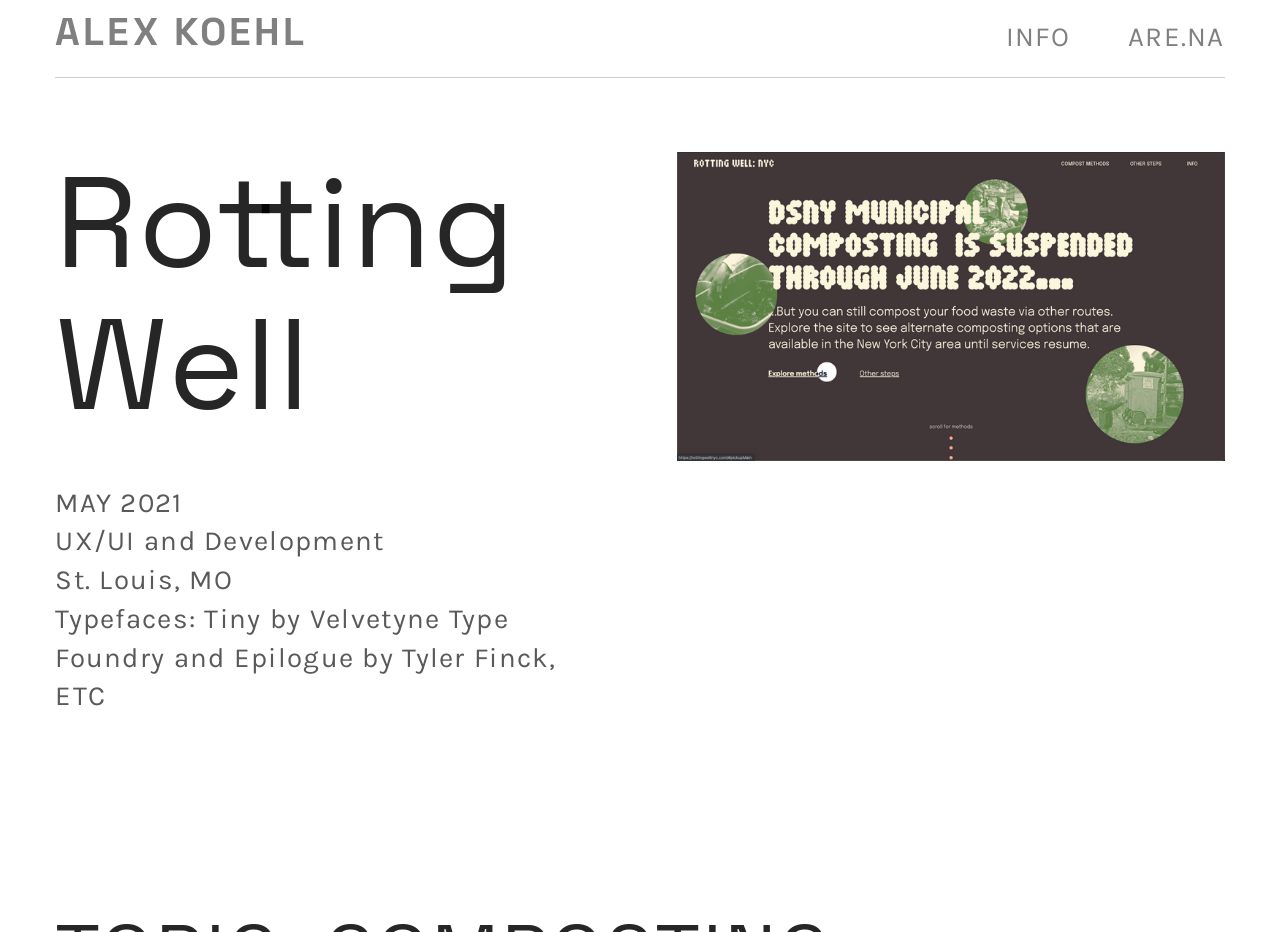Respond to the following question with a brief word or phrase:
Where is Alex Koehl based?

St. Louis, MO